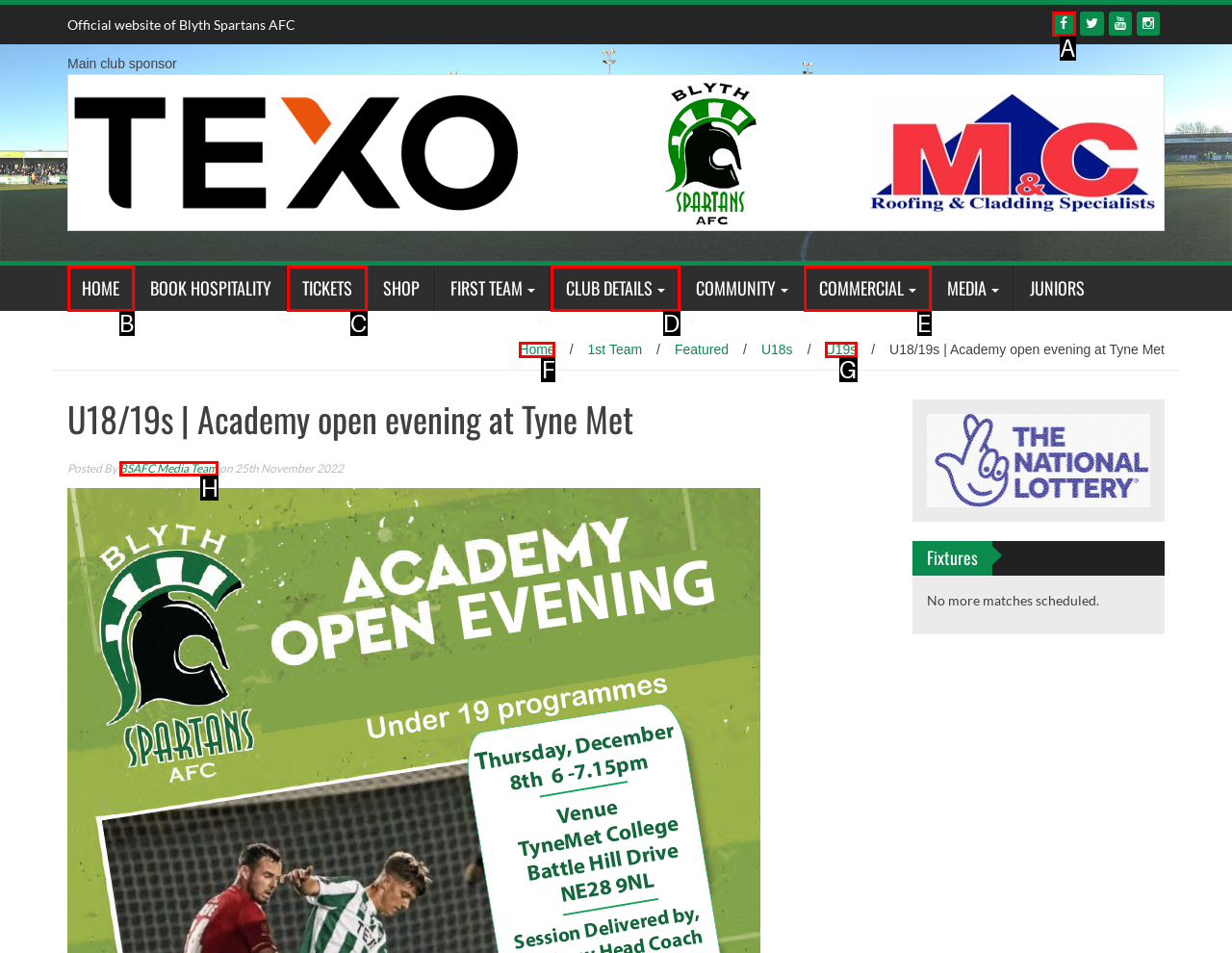Determine which UI element you should click to perform the task: Click on the BSAFC Media Team link
Provide the letter of the correct option from the given choices directly.

H